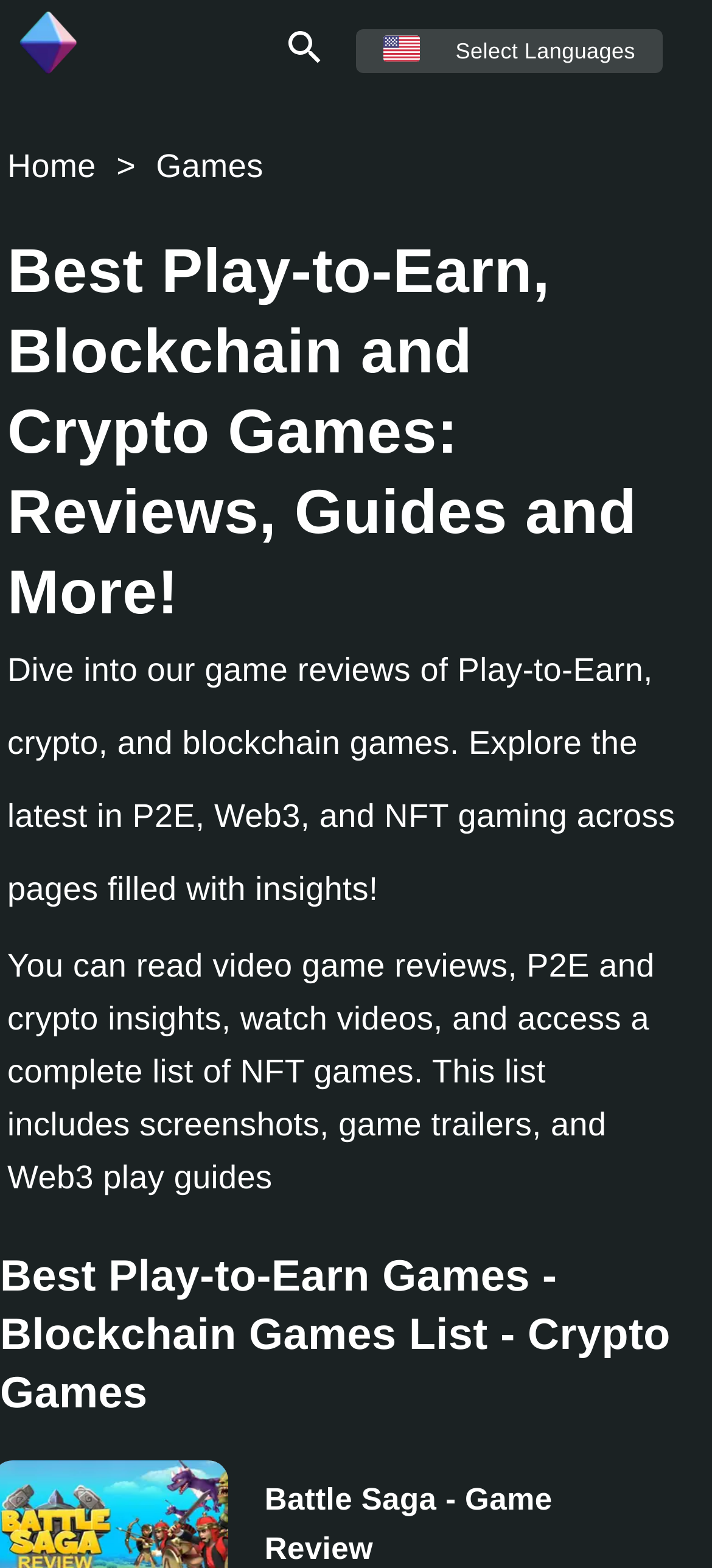Using details from the image, please answer the following question comprehensively:
What type of games are reviewed on this website?

The heading elements on the webpage indicate that the website reviews Play-to-Earn, Blockchain, and Crypto Games, and provides guides and insights on these types of games.